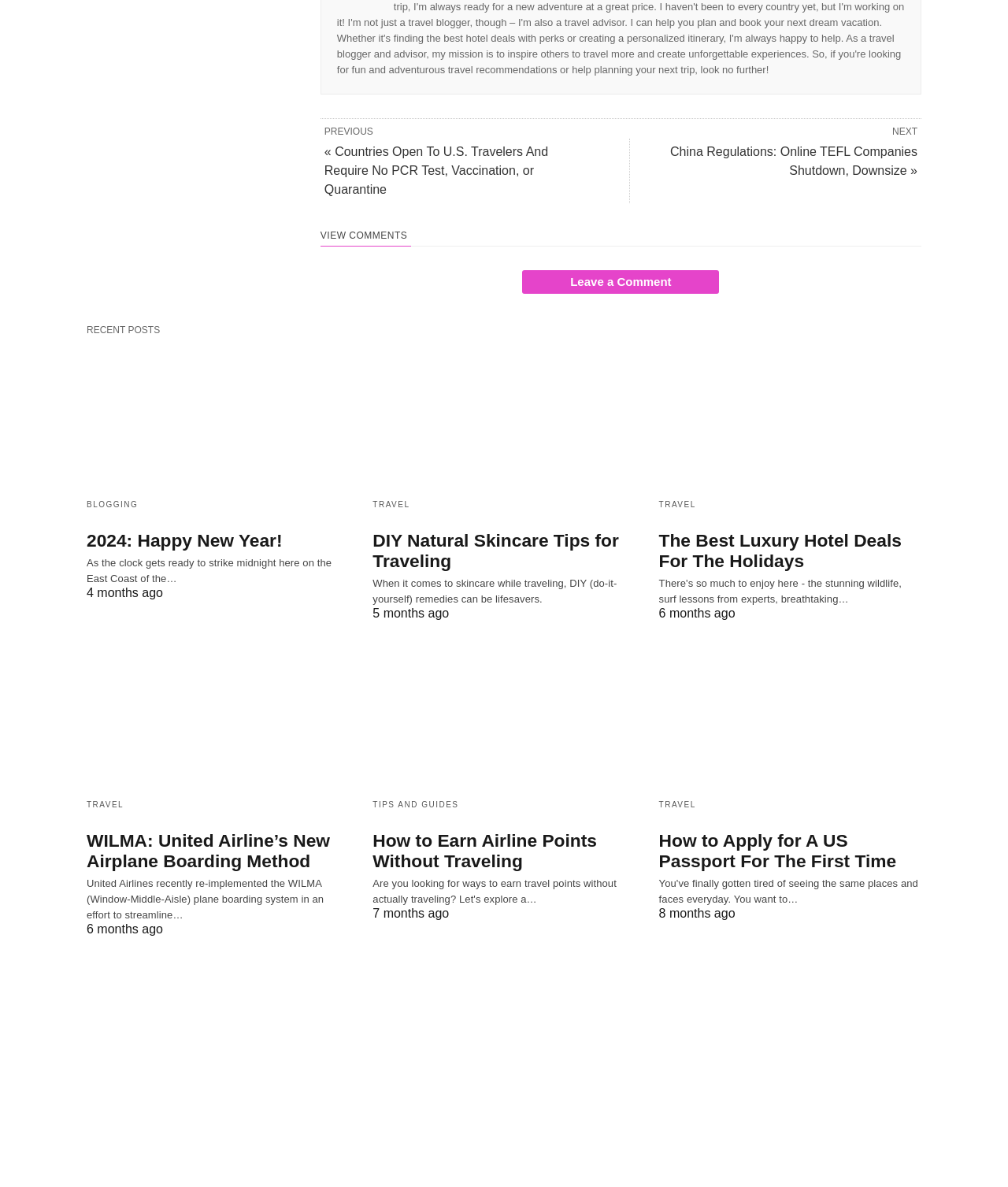How many recent posts are listed?
Use the image to give a comprehensive and detailed response to the question.

I counted the number of recent posts listed on the webpage, which are '2024: Happy New Year!', 'DIY Natural Skincare Tips for Traveling', 'The Best Luxury Hotel Deals For The Holidays', 'WILMA: United Airline’s New Airplane Boarding Method', and 'How to Earn Airline Points Without Traveling', totaling 5 recent posts.